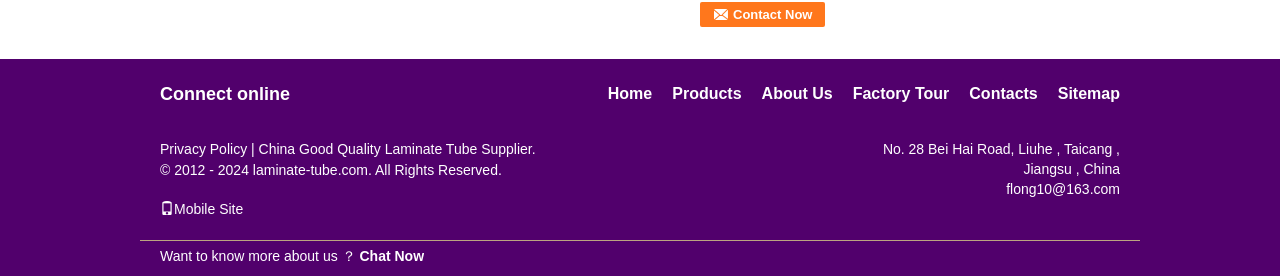Answer the question with a single word or phrase: 
How can I contact the company?

Contact Now or Chat Now